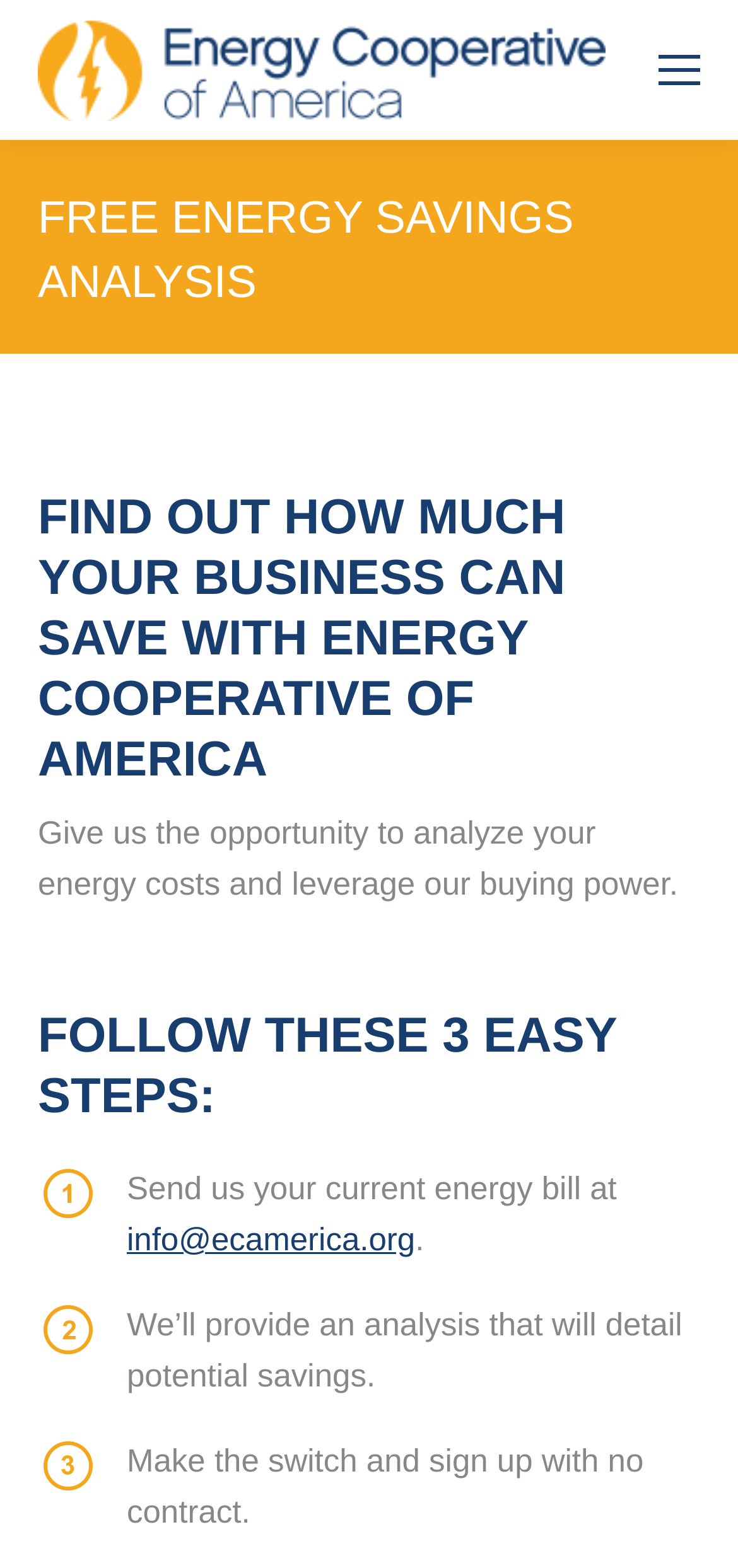What is the benefit of using Energy Cooperative of America?
Answer with a single word or phrase by referring to the visual content.

Potential savings